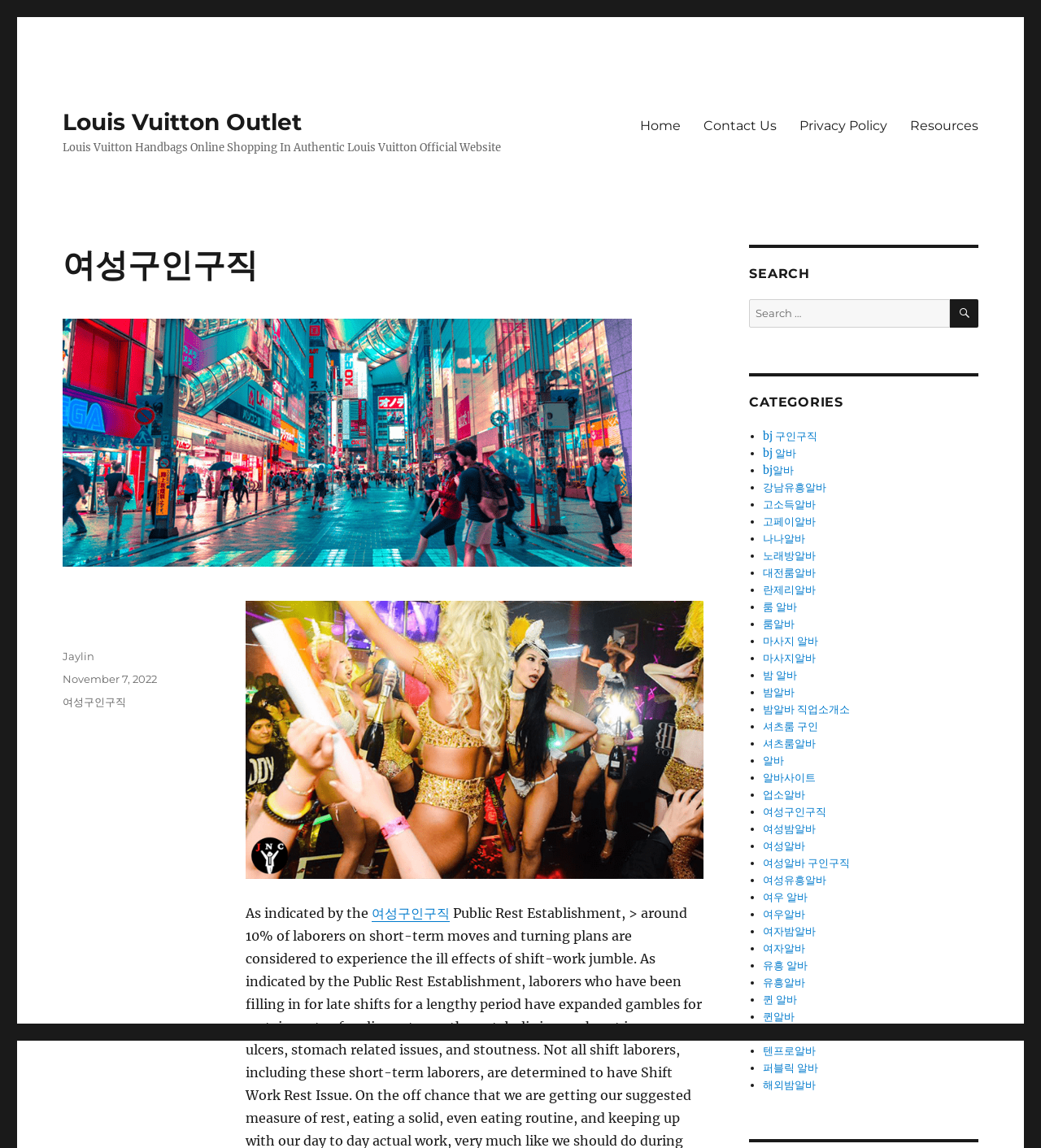Based on what you see in the screenshot, provide a thorough answer to this question: What is the primary menu?

The primary menu can be found on the top right side of the webpage, where there are four links: 'Home', 'Contact Us', 'Privacy Policy', and 'Resources'. These links are likely the main navigation options for the website.